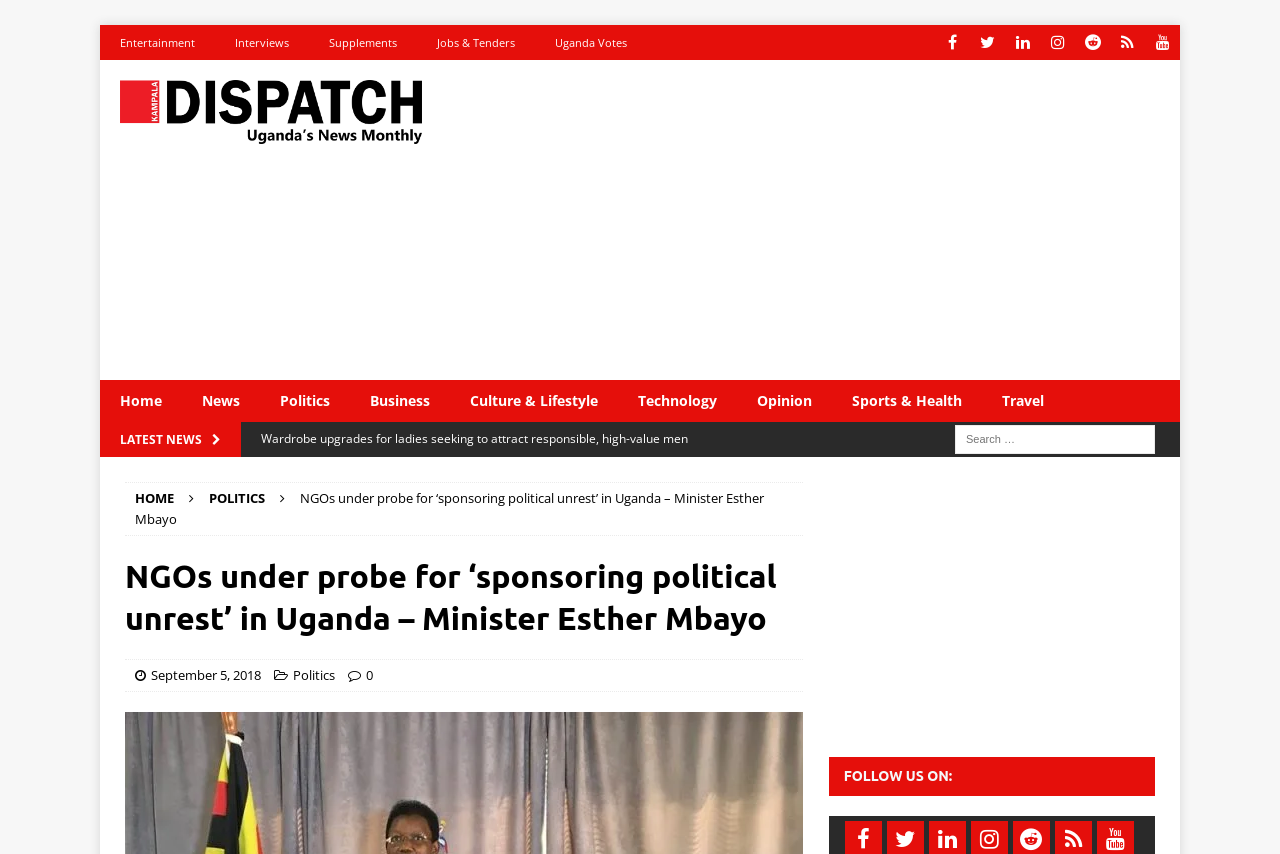Given the element description Uganda Votes, identify the bounding box coordinates for the UI element on the webpage screenshot. The format should be (top-left x, top-left y, bottom-right x, bottom-right y), with values between 0 and 1.

[0.418, 0.029, 0.505, 0.07]